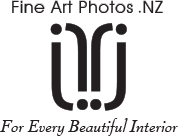Please reply with a single word or brief phrase to the question: 
What is the brand's commitment according to the tagline?

Enhancing spaces with exquisite art pieces